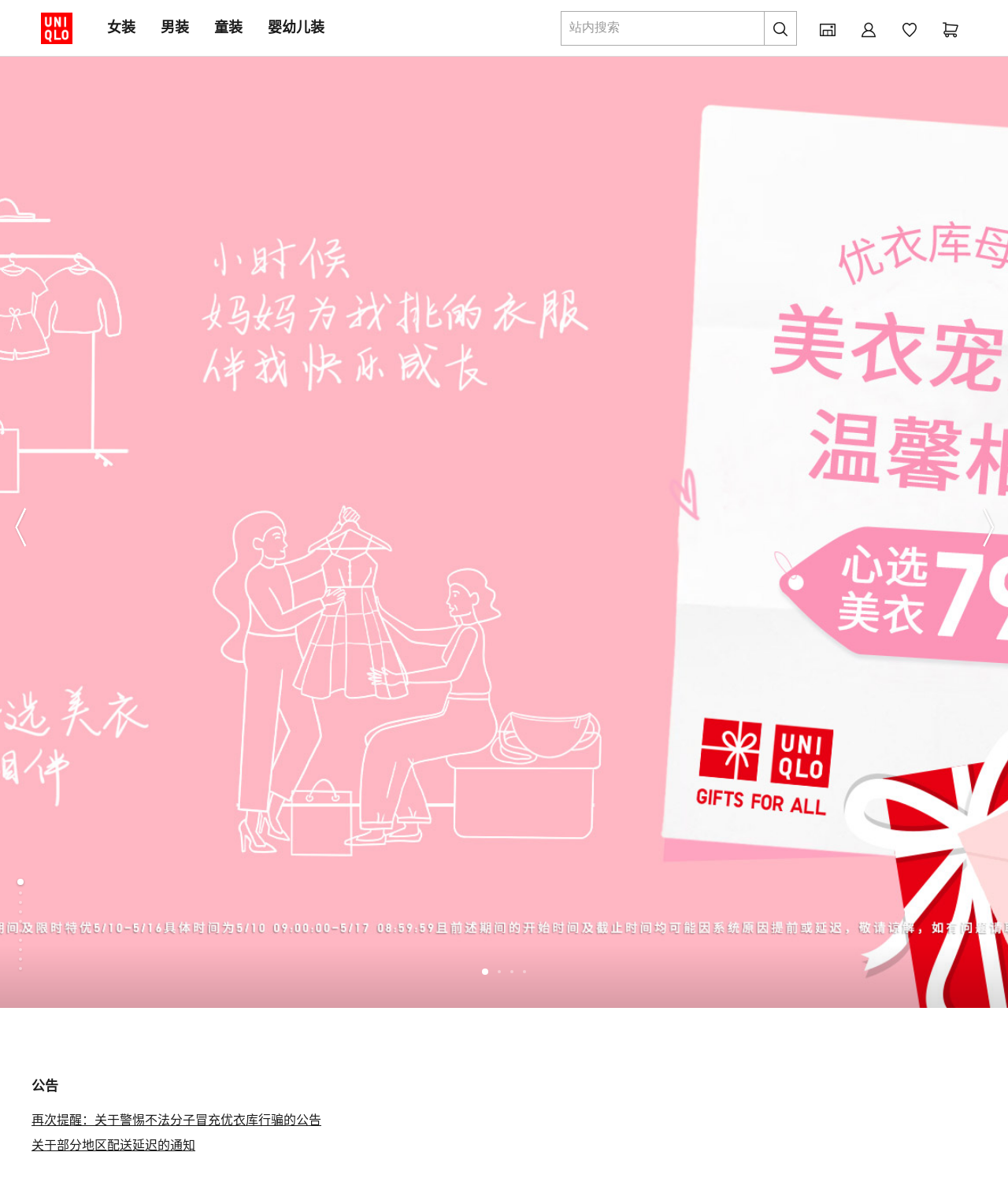Please indicate the bounding box coordinates for the clickable area to complete the following task: "Go to women's clothing". The coordinates should be specified as four float numbers between 0 and 1, i.e., [left, top, right, bottom].

[0.097, 0.005, 0.144, 0.042]